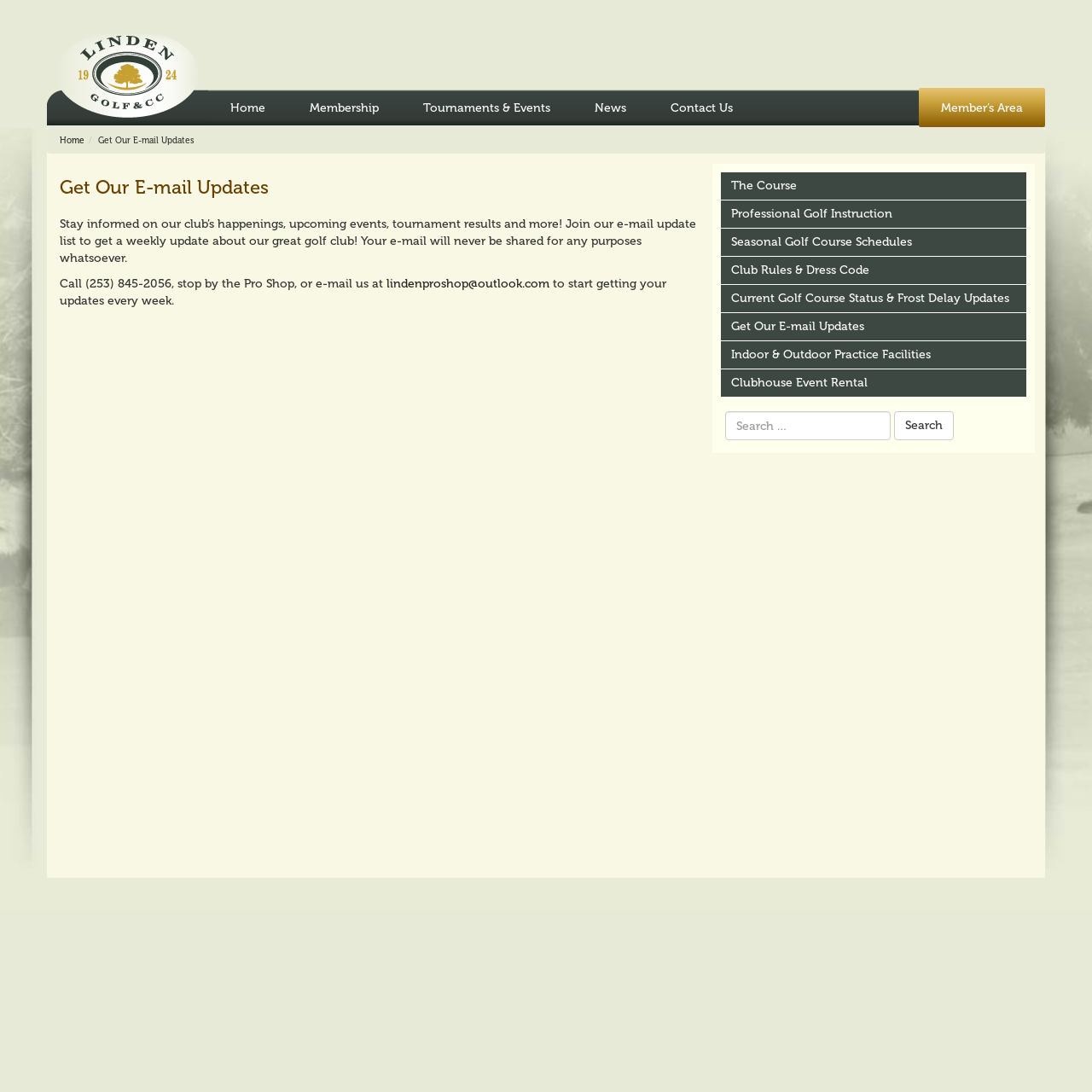Write a detailed summary of the webpage, including text, images, and layout.

The webpage is about Linden Golf & Country Club, providing information on the club's happenings, upcoming events, tournament results, and more. At the top, there are seven links: "Home", "Membership", "Tournaments & Events", "News", "Contact Us", and "Member's Area", which are evenly spaced and aligned horizontally.

Below these links, there is a main section with a heading "Get Our E-mail Updates" and a paragraph of text that invites users to join the club's e-mail update list to receive weekly updates. The text also mentions that the user's e-mail will never be shared for any purposes.

Underneath this section, there are three lines of text that provide contact information, including a phone number, a physical location, and an e-mail address. The e-mail address is a clickable link.

To the right of the main section, there is a complementary section with nine links, including "The Course", "Professional Golf Instruction", and "Clubhouse Event Rental", which are stacked vertically.

At the bottom of the page, there is a search bar with a label "Search for:" and a search button.